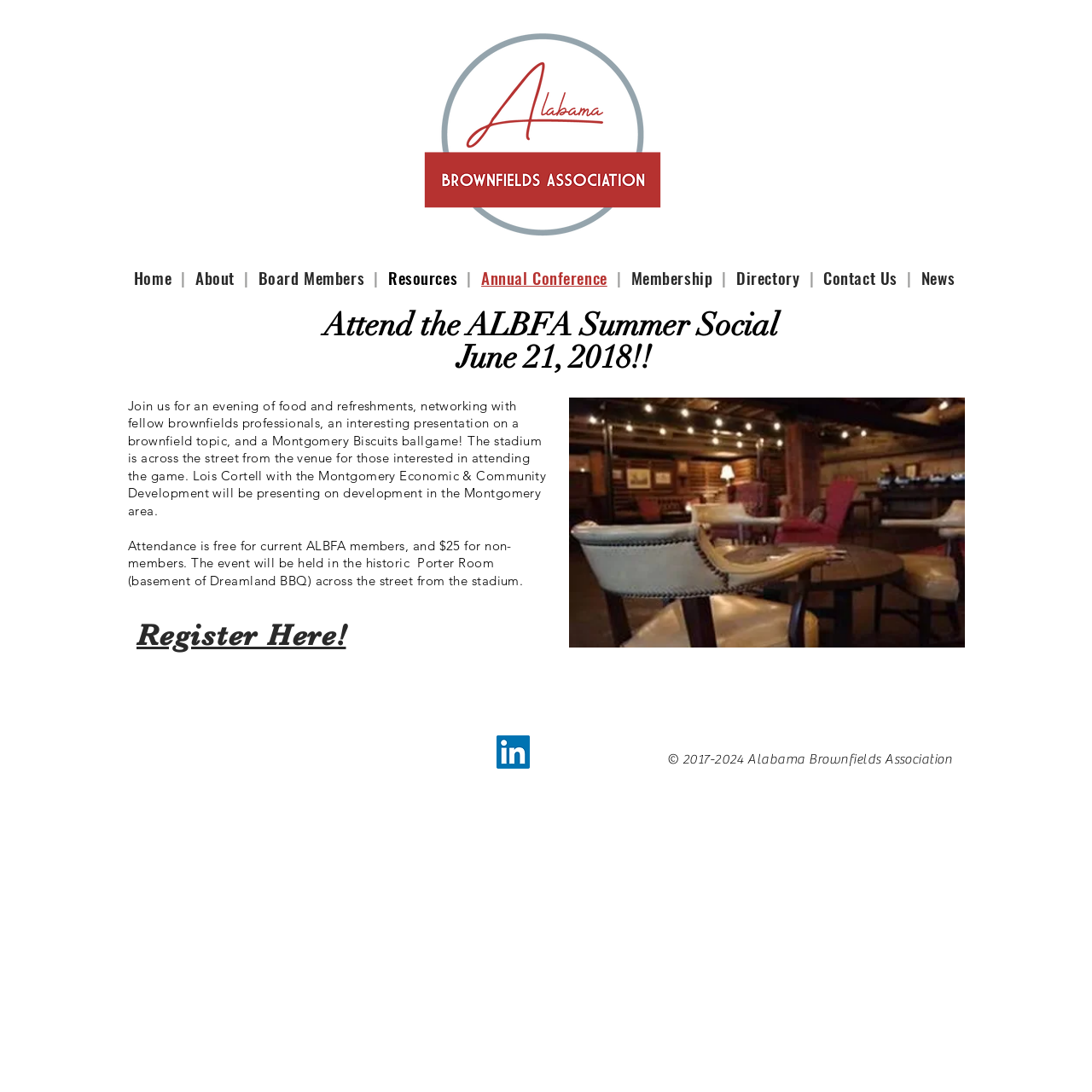What is the event date?
Please respond to the question with a detailed and well-explained answer.

I found the event date by looking at the heading element that says 'June 21, 2018!!' which is a child element of the main element.